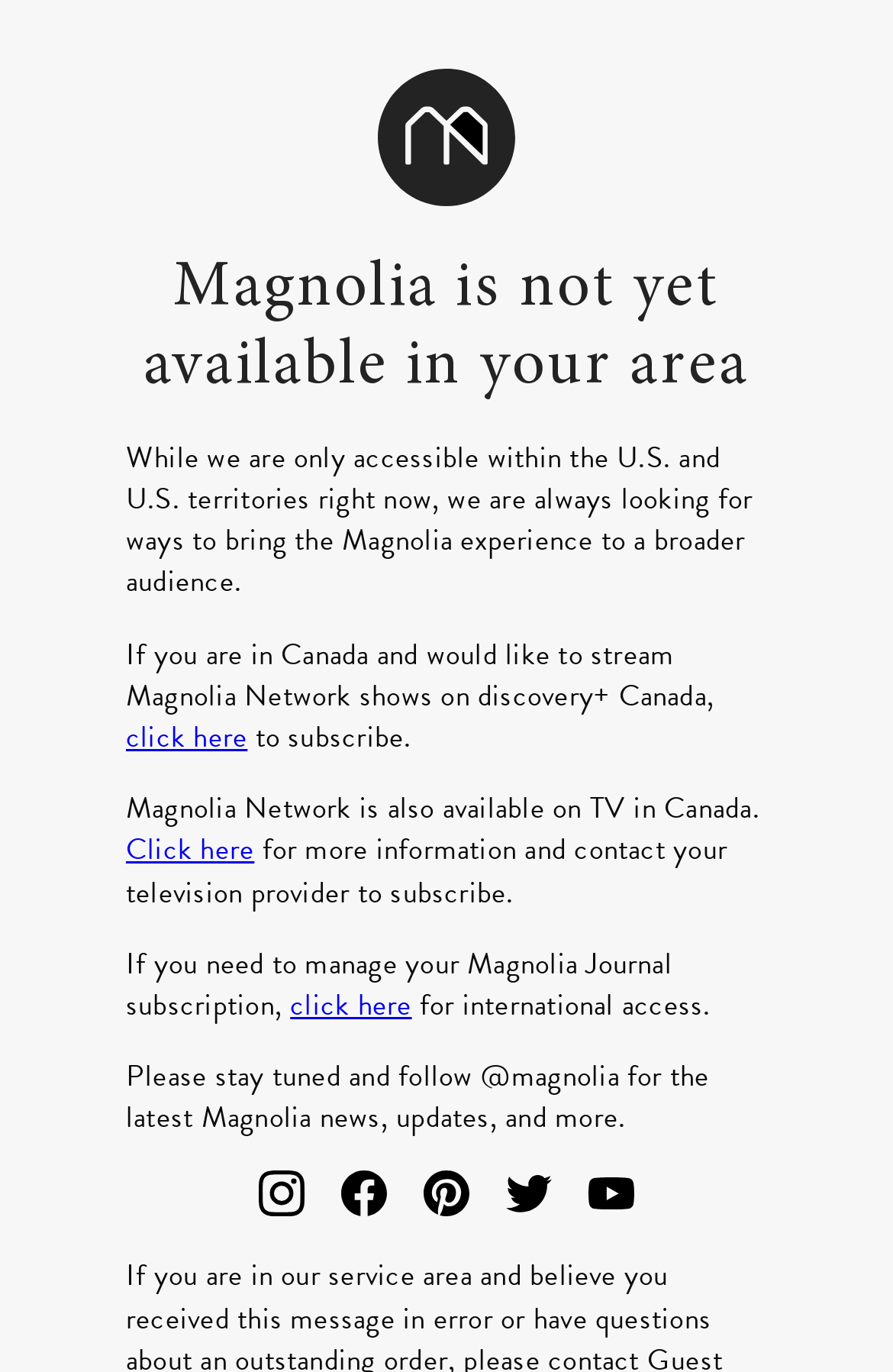Please give a short response to the question using one word or a phrase:
How can Canadians stream Magnolia Network shows?

On discovery+ Canada